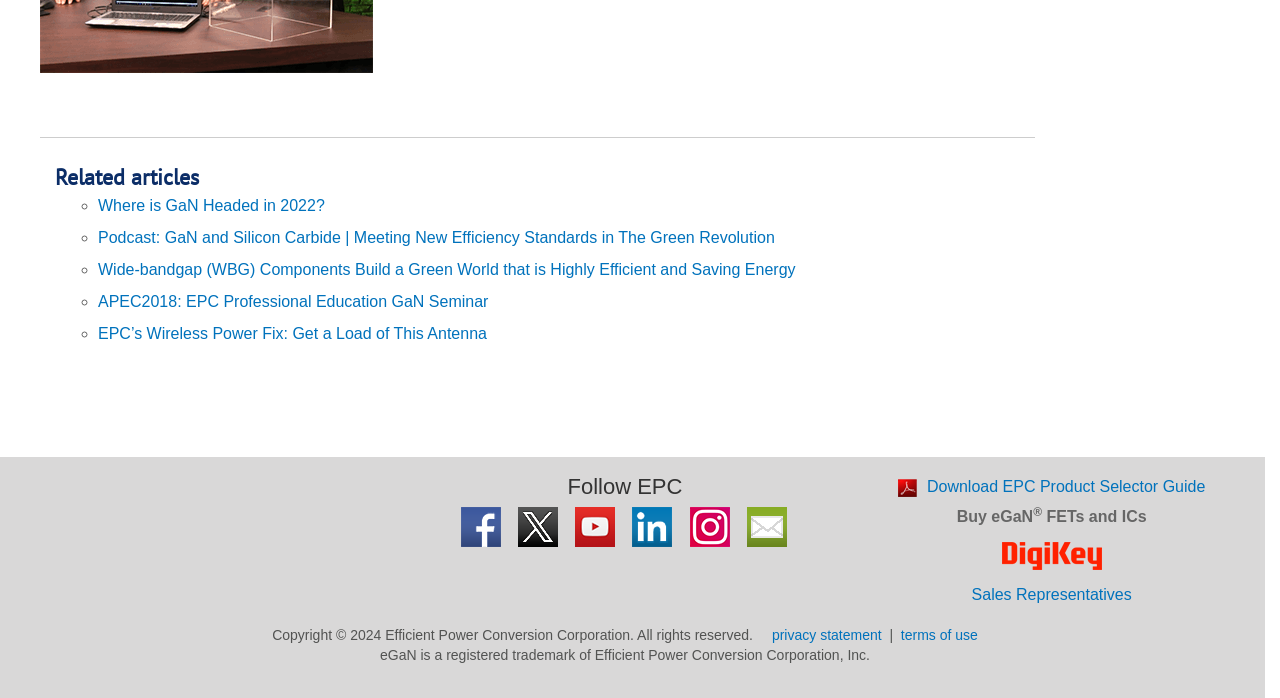Extract the bounding box for the UI element that matches this description: "Download EPC Product Selector Guide".

[0.702, 0.684, 0.942, 0.709]